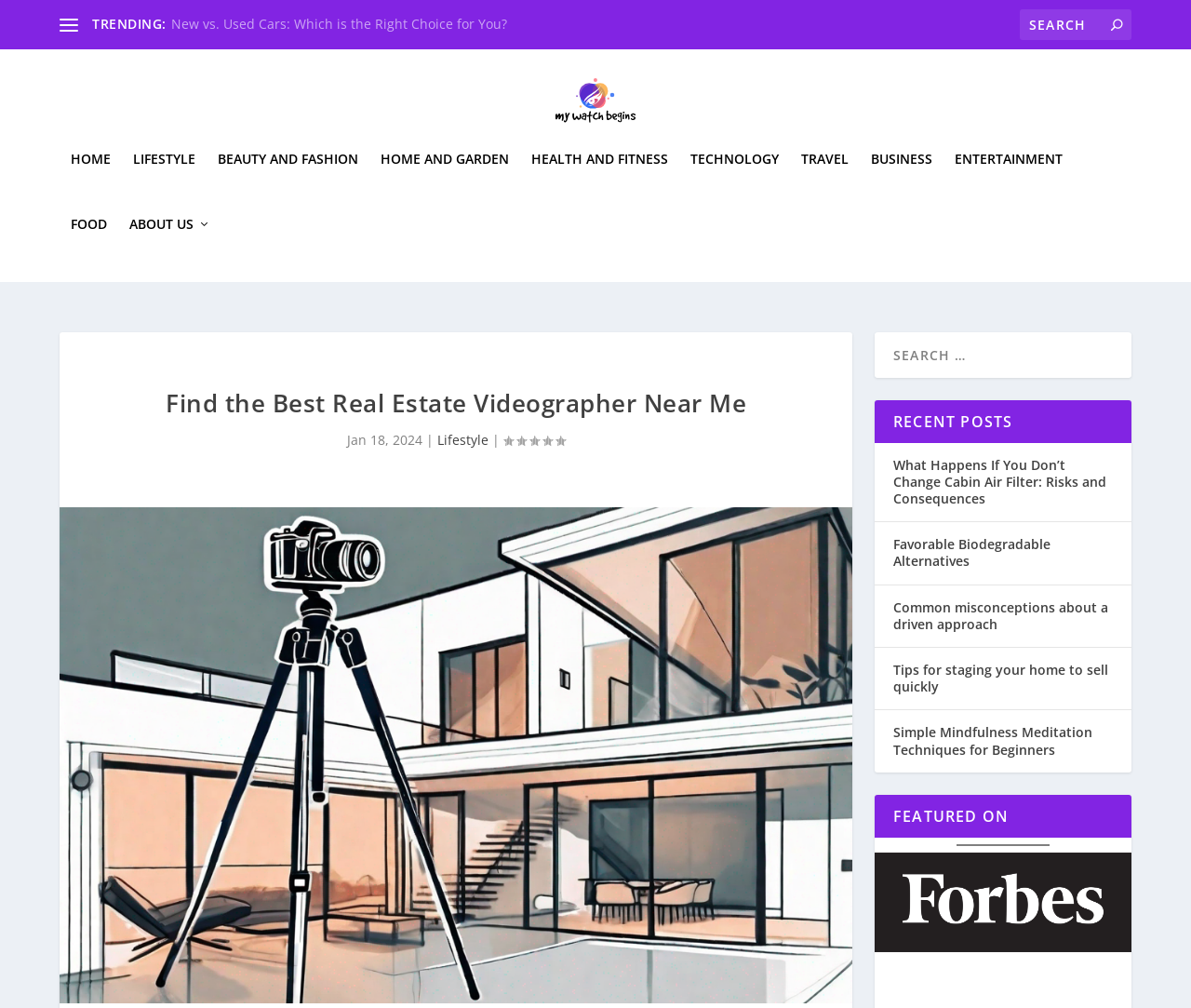Can you find the bounding box coordinates for the UI element given this description: "Health and Fitness"? Provide the coordinates as four float numbers between 0 and 1: [left, top, right, bottom].

[0.446, 0.163, 0.561, 0.228]